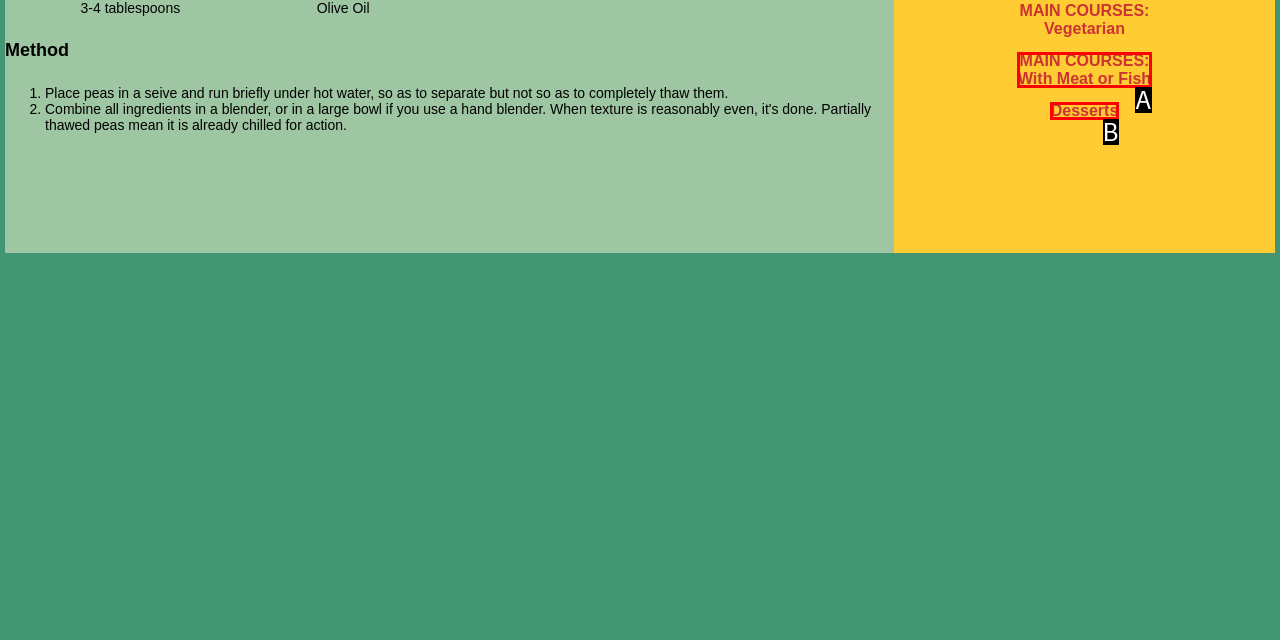From the provided options, which letter corresponds to the element described as: Desserts
Answer with the letter only.

B